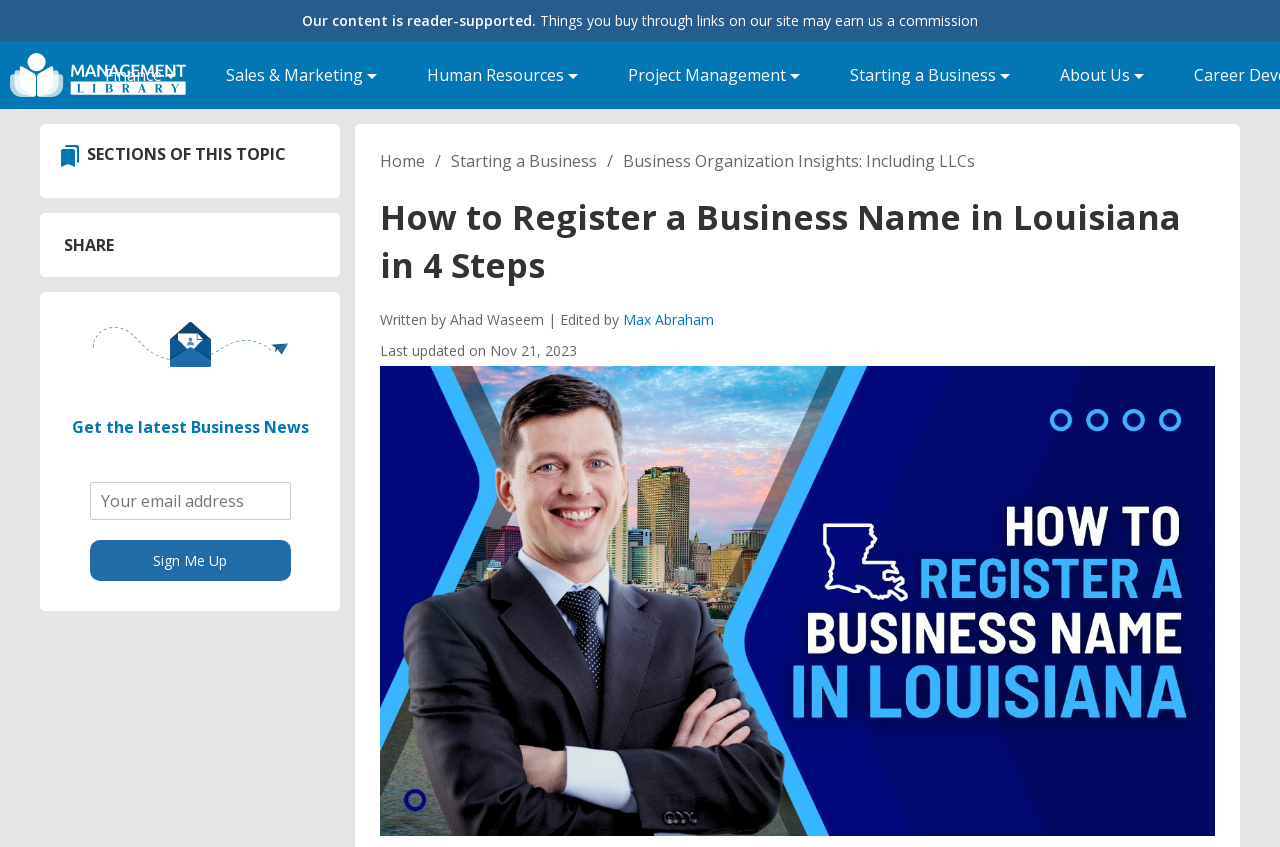Using the details from the image, please elaborate on the following question: What is the purpose of the textbox at the bottom of the page?

I inferred the purpose of the textbox by looking at its label 'Email *' and the nearby button 'Sign Me Up', which suggests that it is used for email subscription.